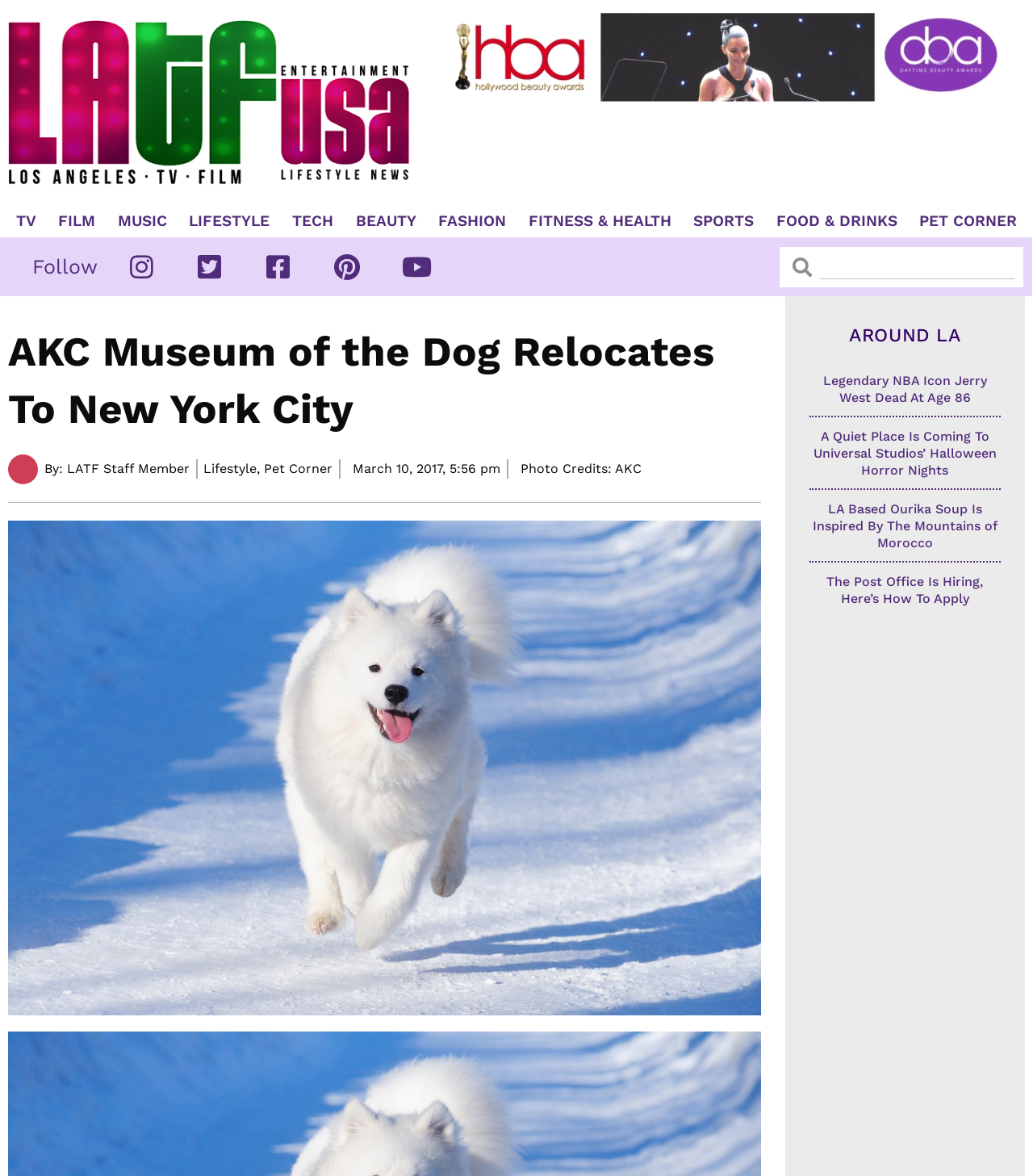Identify the bounding box coordinates of the element to click to follow this instruction: 'Search for something'. Ensure the coordinates are four float values between 0 and 1, provided as [left, top, right, bottom].

[0.794, 0.21, 0.983, 0.237]